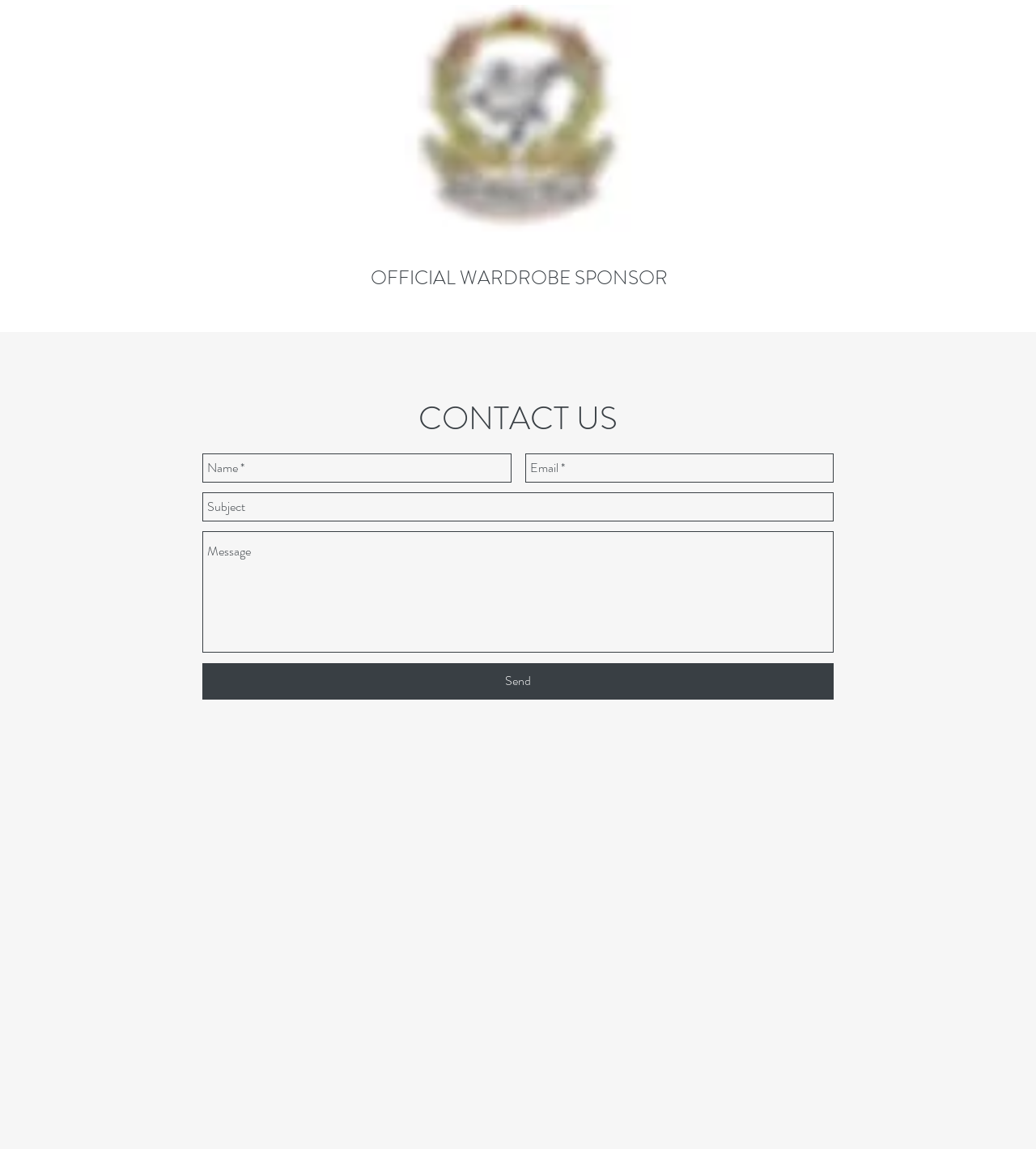What is the current page about?
Using the information presented in the image, please offer a detailed response to the question.

The region 'Home: Contact' suggests that the current page is a contact page, likely providing information or a means for users to get in touch with the website owner or administrator.